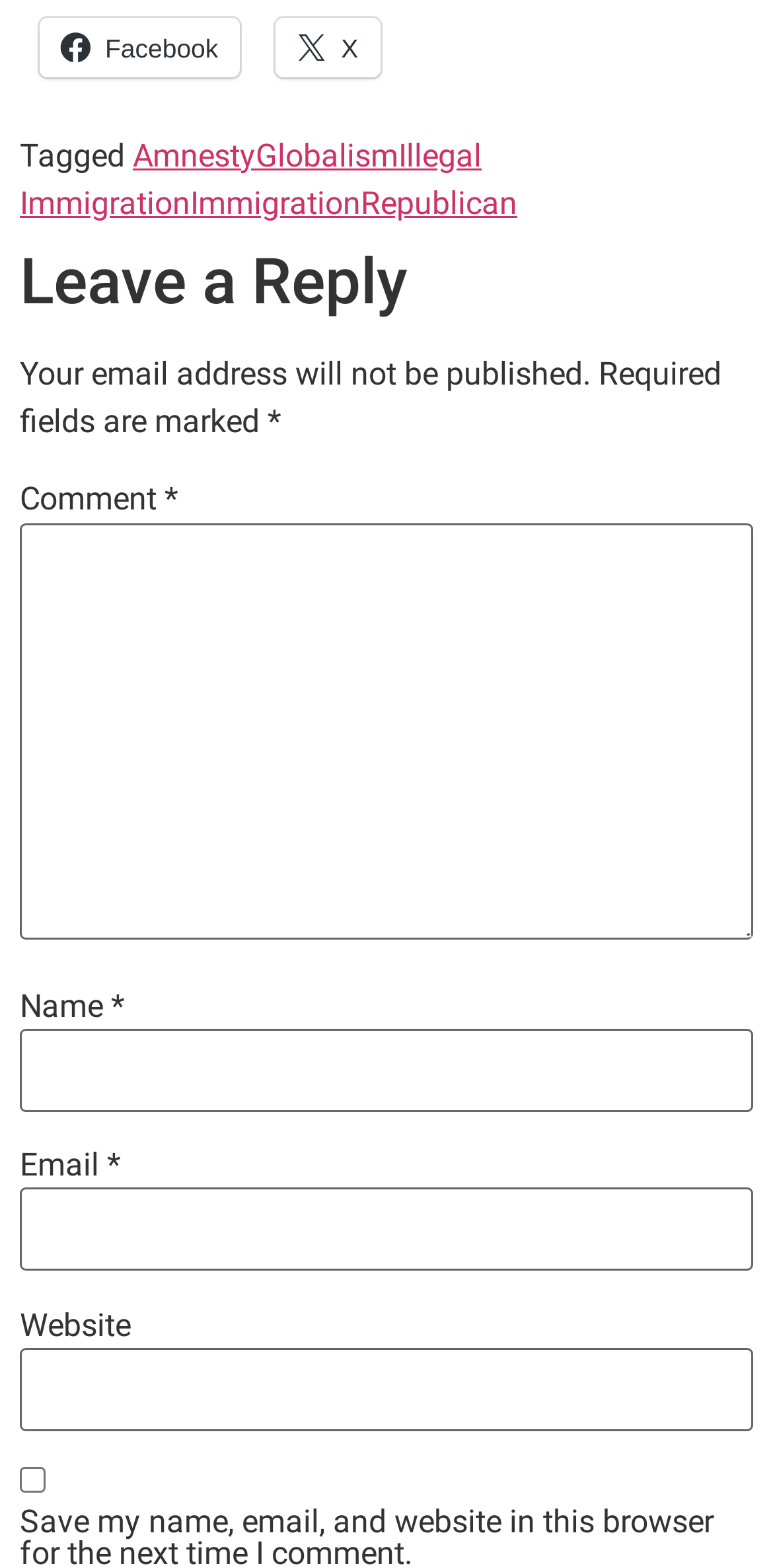Please provide a detailed answer to the question below based on the screenshot: 
What are the required fields for commenting?

The required fields for commenting can be determined by looking at the textbox elements with the 'required: True' attribute. These fields are 'Name', 'Email', and 'Comment'.